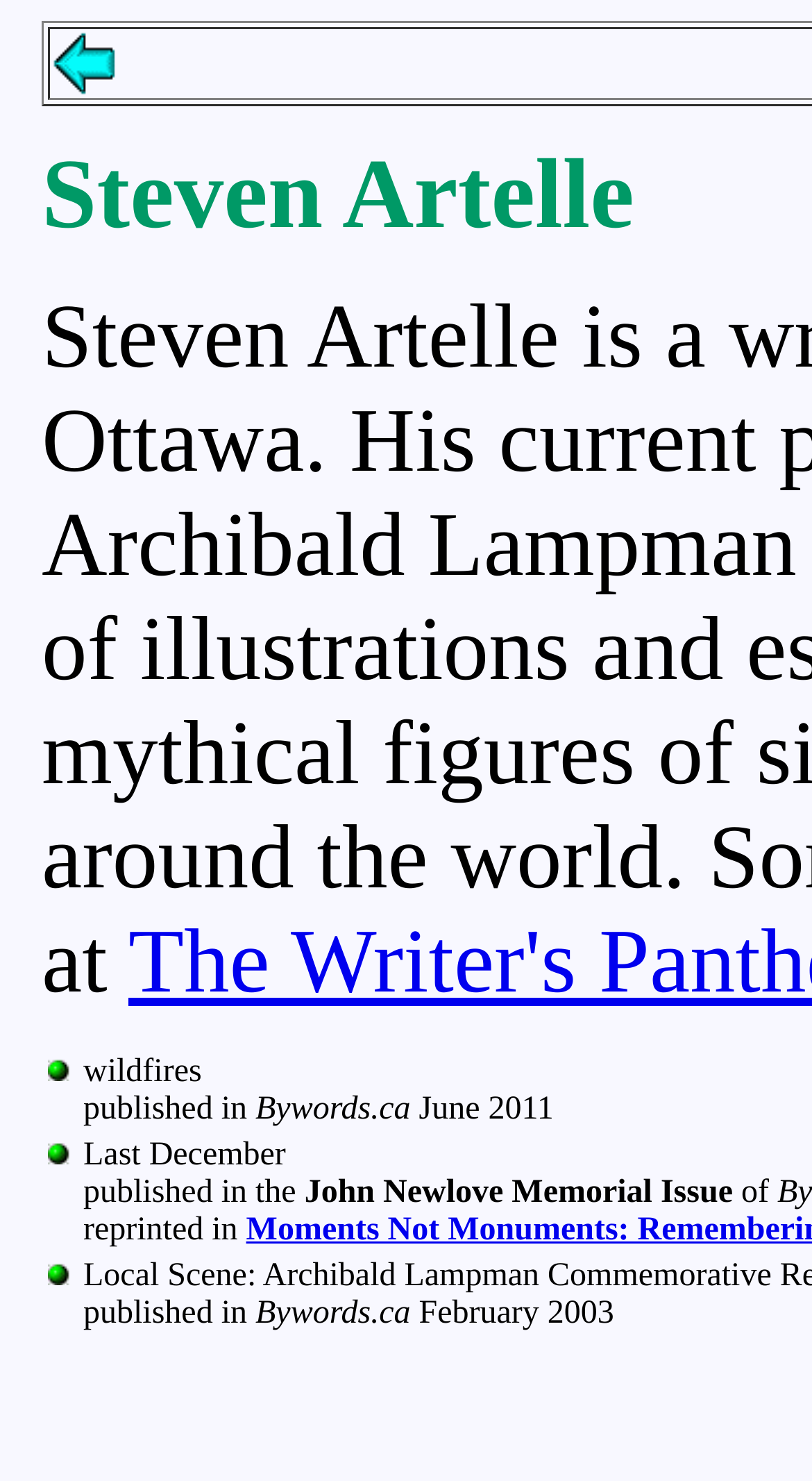How many images are on the webpage?
Carefully analyze the image and provide a detailed answer to the question.

I counted the number of image elements on the webpage, which are [72], [45], [52], [65], and one more image inside the link element [42]. Therefore, there are 5 images on the webpage.